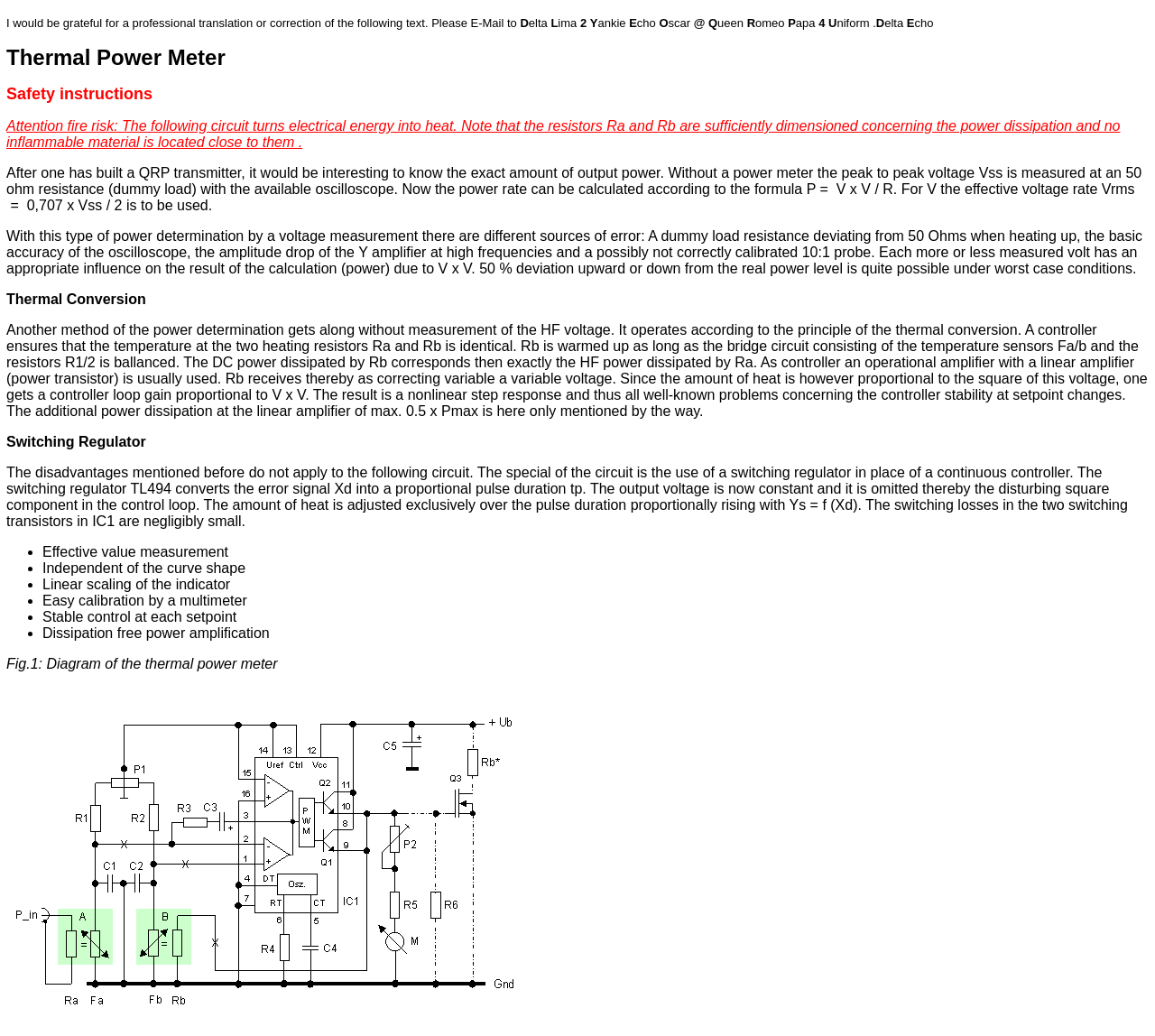Please look at the image and answer the question with a detailed explanation: What is the method described for power determination?

The method described for power determination is thermal conversion, which operates according to the principle of thermal conversion. A controller ensures that the temperature at the two heating resistors Ra and Rb is identical. Rb is warmed up as long as the bridge circuit consisting of the temperature sensors Fa/b and the resistors R1/2 is balanced.